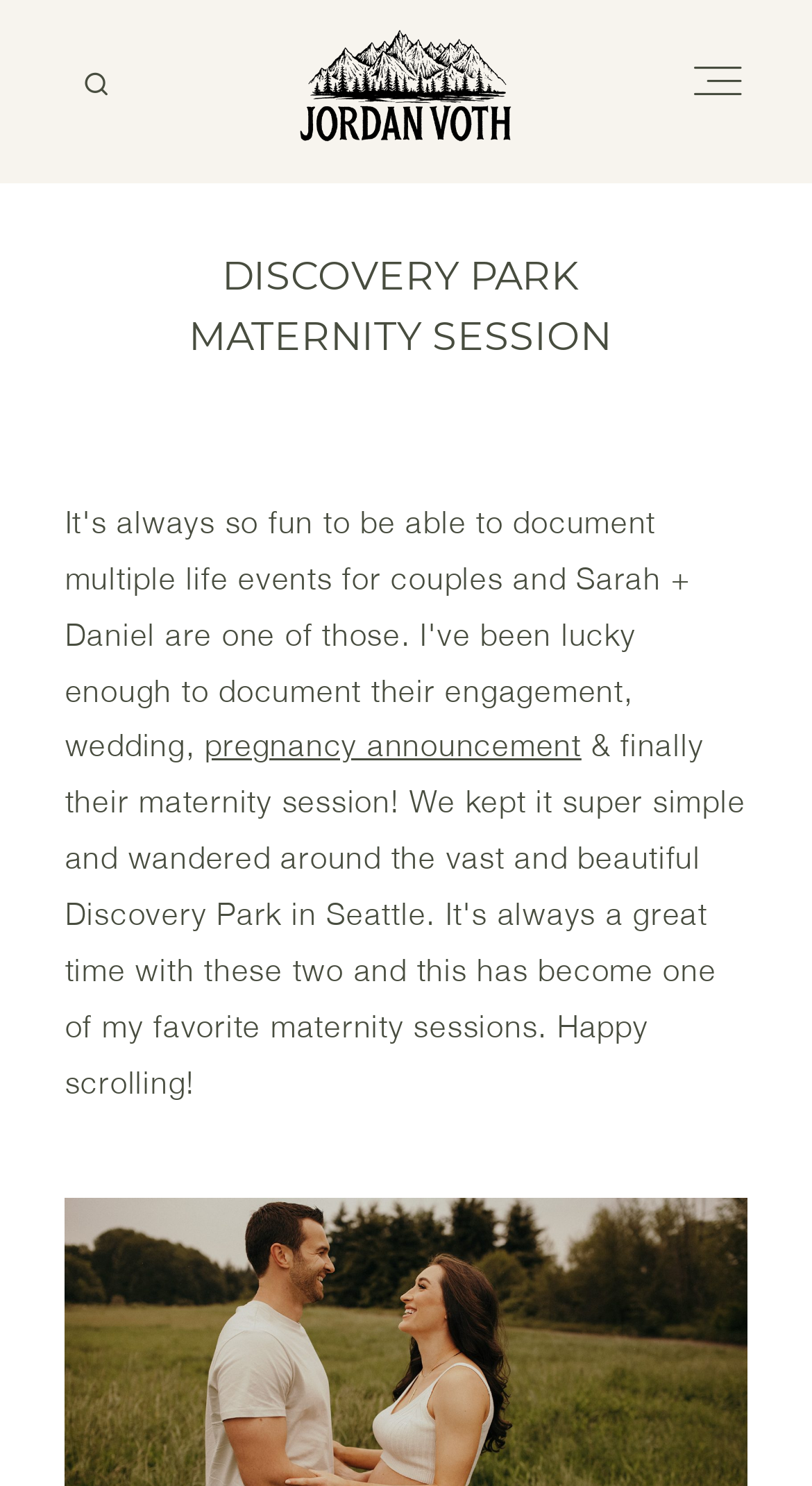Please find the bounding box coordinates of the element that must be clicked to perform the given instruction: "say hello". The coordinates should be four float numbers from 0 to 1, i.e., [left, top, right, bottom].

[0.405, 0.606, 0.595, 0.622]